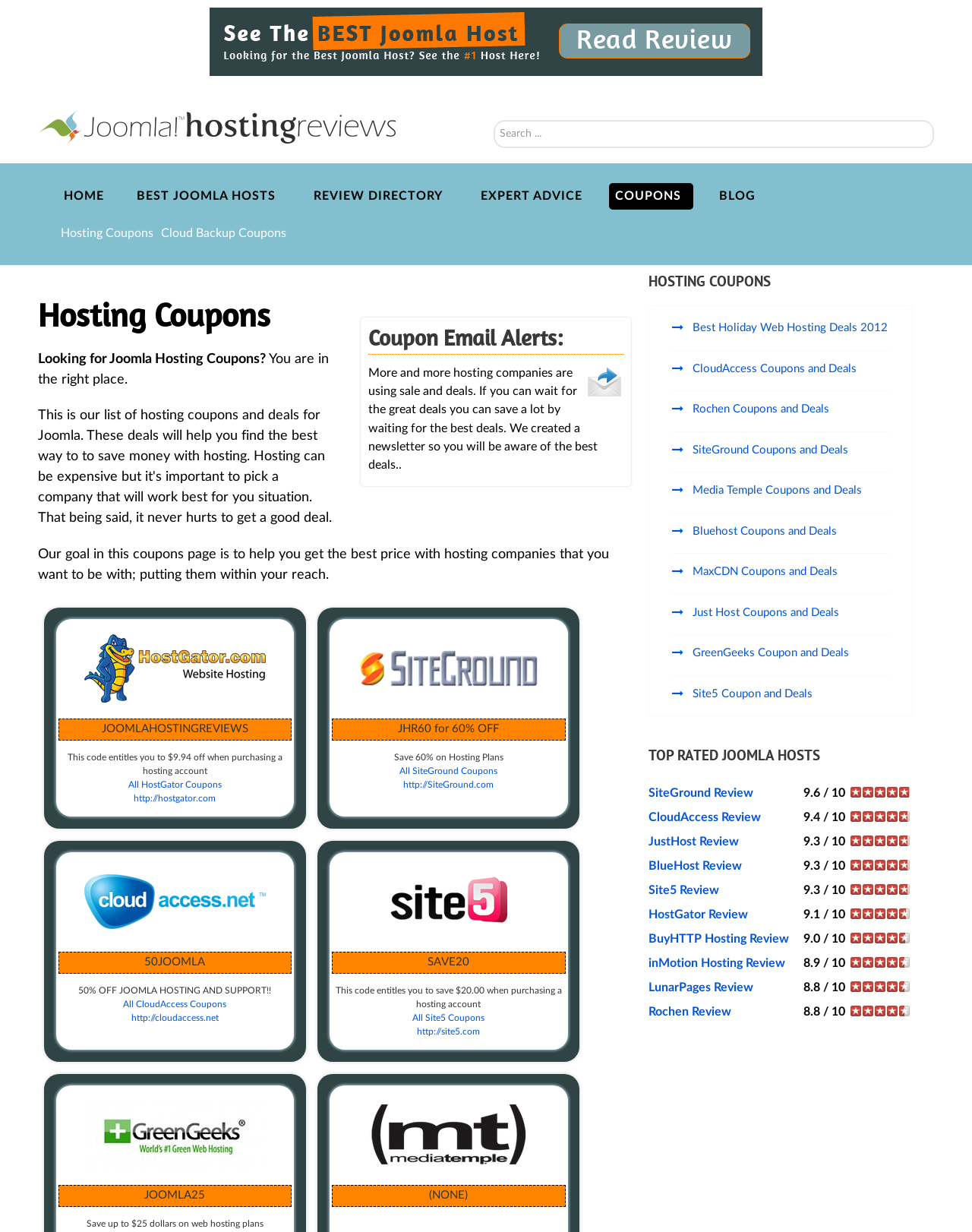Locate the bounding box coordinates of the clickable region to complete the following instruction: "explore neighborhood."

None